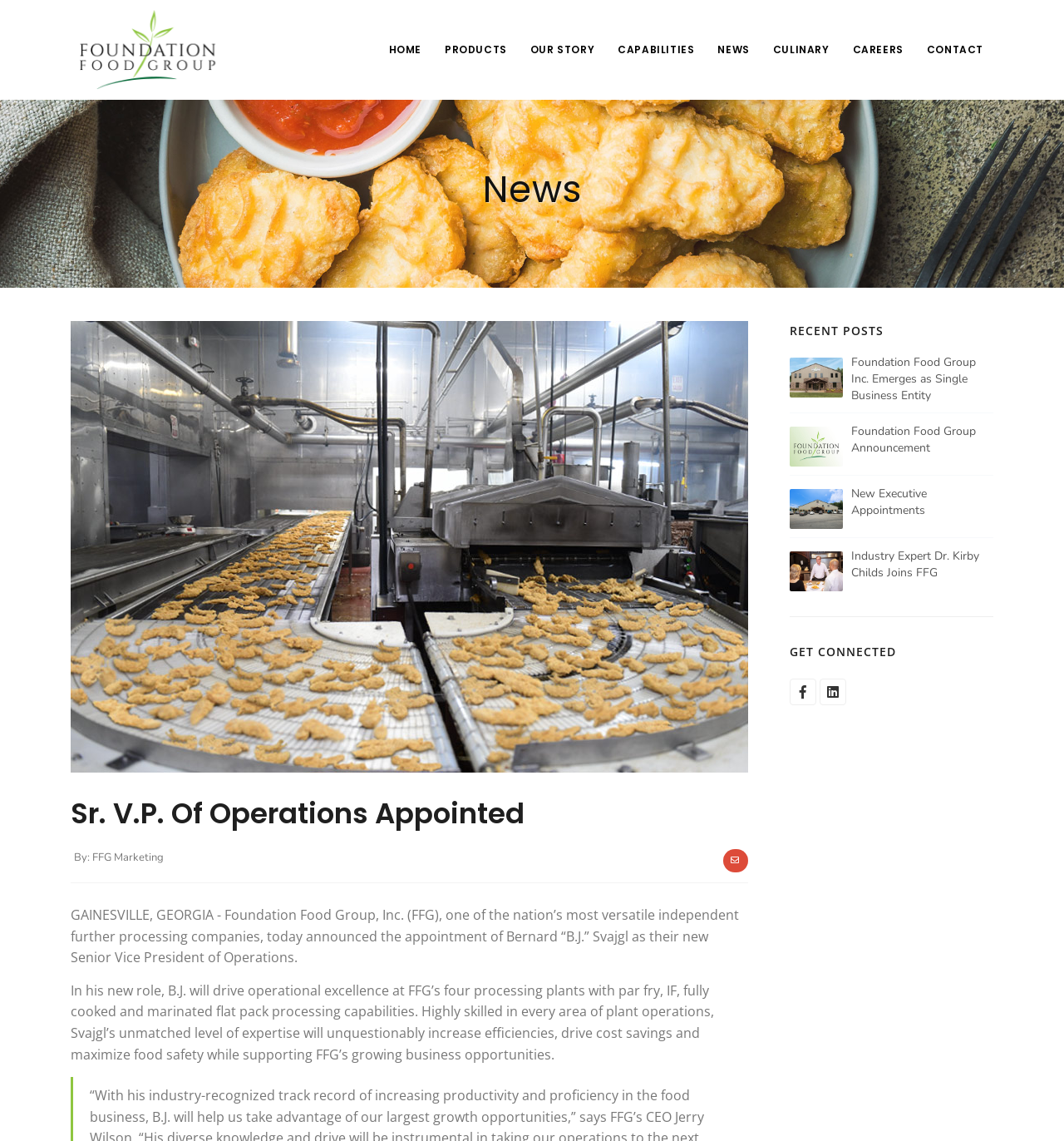Offer a comprehensive description of the webpage’s content and structure.

The webpage is the official site of Foundation Food Group, a food processing company. At the top left corner, there is a logo of the company, accompanied by a navigation menu with links to various sections of the website, including HOME, PRODUCTS, OUR STORY, CAPABILITIES, NEWS, CULINARY, CAREERS, and CONTACT.

Below the navigation menu, there is a heading that reads "News". Underneath, there is a large image related to the news article "Sr. V.P. Of Operations Appointed". The article's title is also displayed as a heading, followed by a brief description of the news, which announces the appointment of Bernard "B.J." Svajgl as the new Senior Vice President of Operations.

To the right of the image, there is a section with links to recent news posts, including "Foundation Food Group Inc. Emerges as Single Business Entity", "Foundation Food Group Announcement", "New Executive Appointments", and "Industry Expert Dr. Kirby Childs Joins FFG". Below this section, there is a heading that reads "GET CONNECTED", followed by links to social media platforms, represented by icons.

At the bottom right corner of the page, there is a link to send an email, represented by an envelope icon. Additionally, there is a small icon with two arrows pointing up, likely used for scrolling to the top of the page.